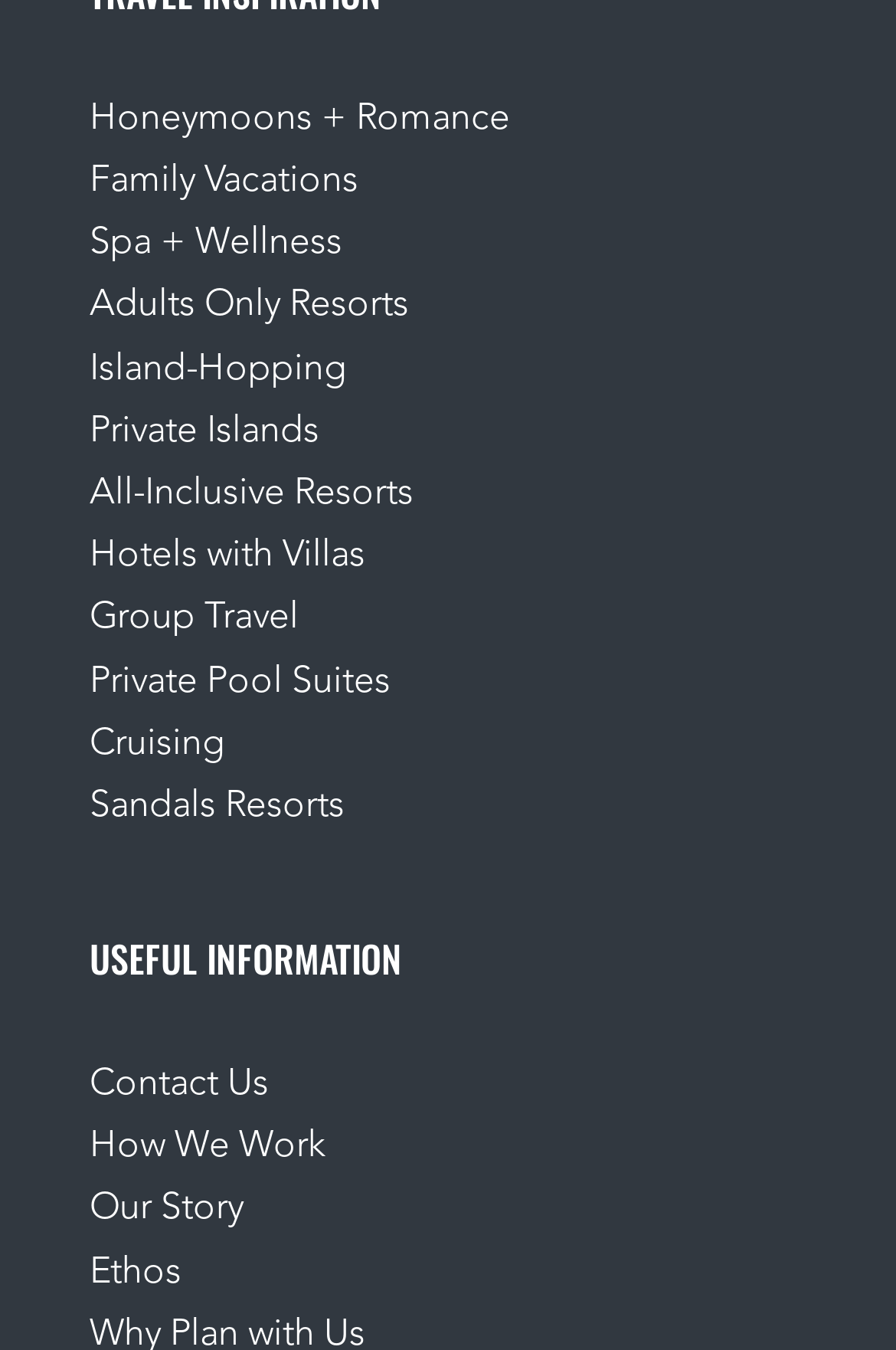From the element description Spa + Wellness, predict the bounding box coordinates of the UI element. The coordinates must be specified in the format (top-left x, top-left y, bottom-right x, bottom-right y) and should be within the 0 to 1 range.

[0.1, 0.167, 0.382, 0.194]